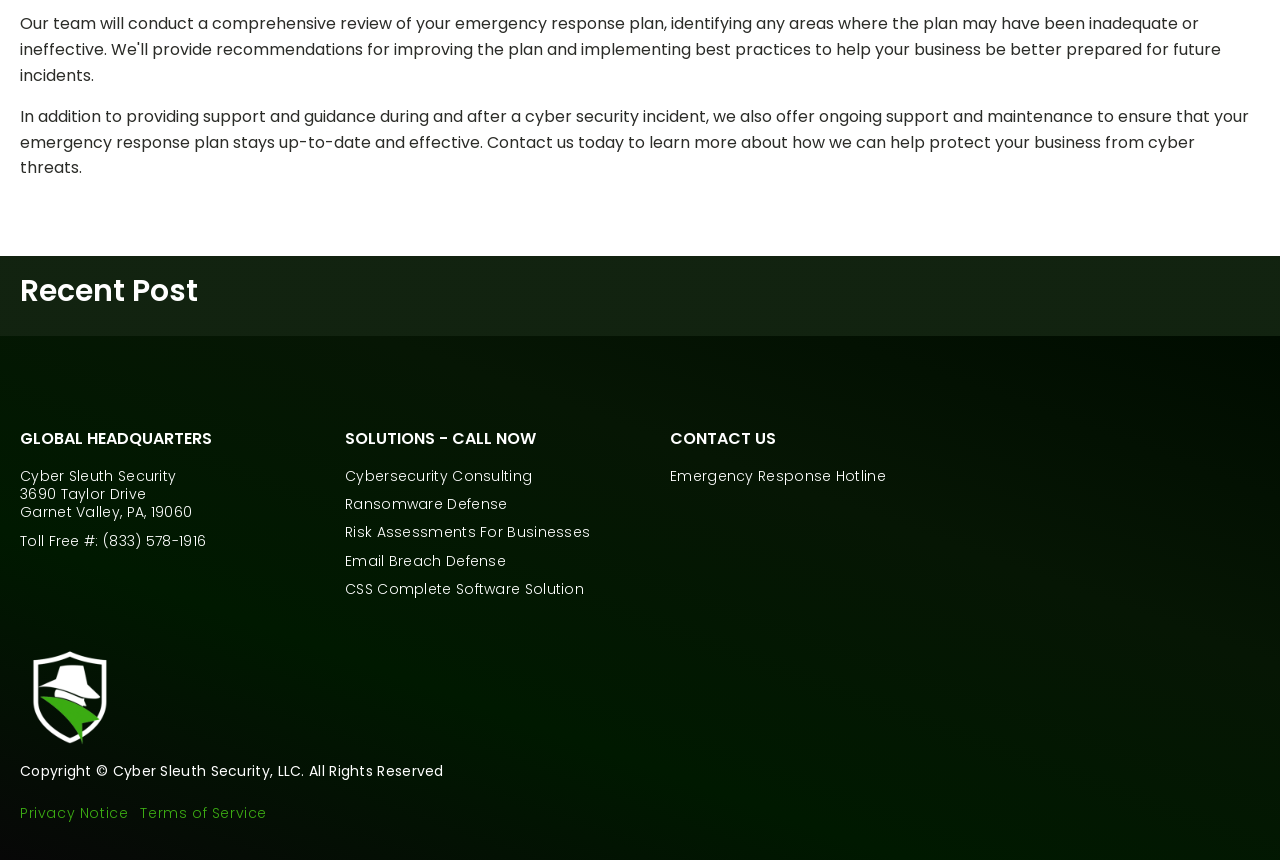Based on the element description "CSS Complete Software Solution", predict the bounding box coordinates of the UI element.

[0.27, 0.674, 0.456, 0.695]